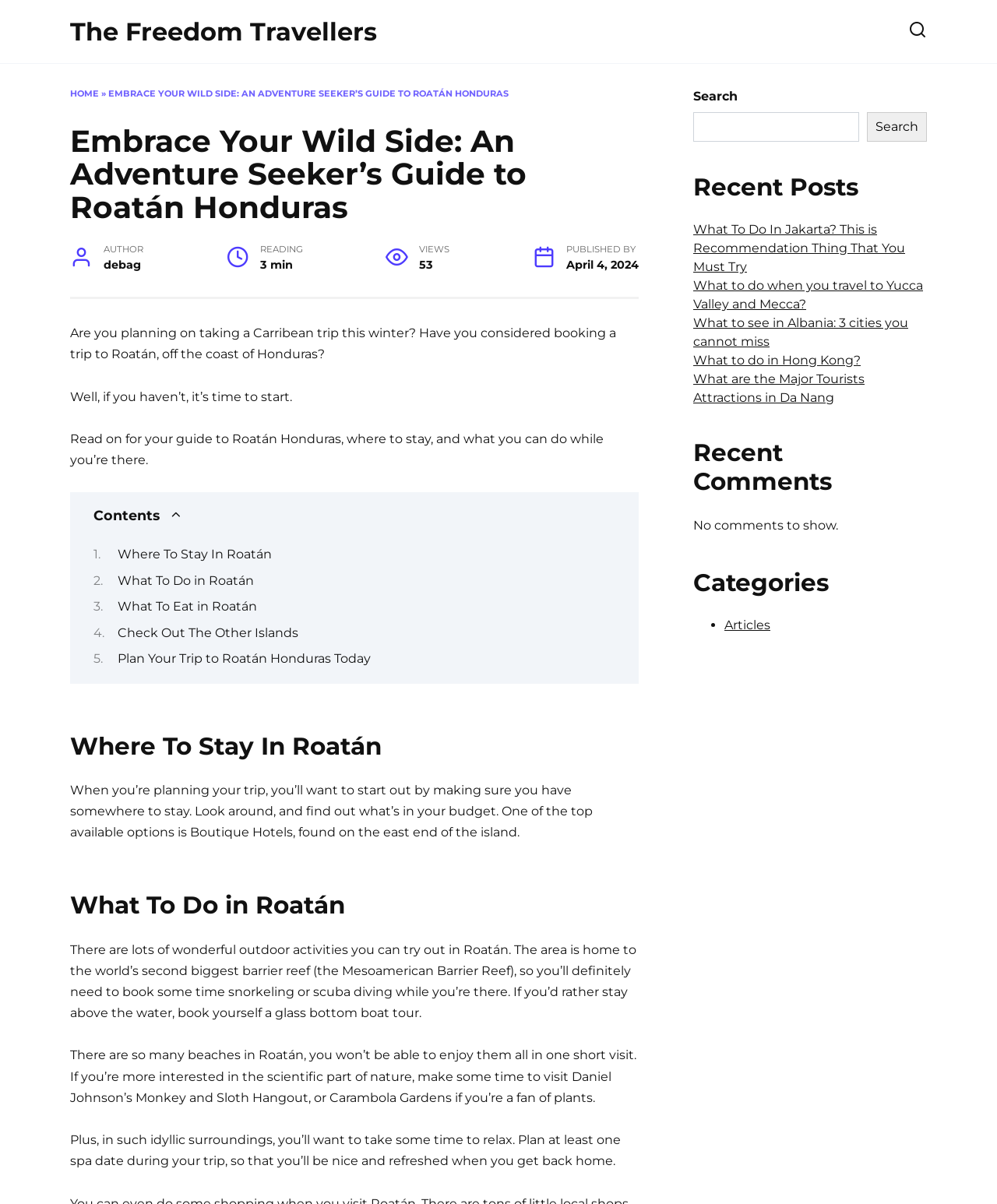Pinpoint the bounding box coordinates of the element that must be clicked to accomplish the following instruction: "Click on 'HOME'". The coordinates should be in the format of four float numbers between 0 and 1, i.e., [left, top, right, bottom].

[0.07, 0.073, 0.099, 0.082]